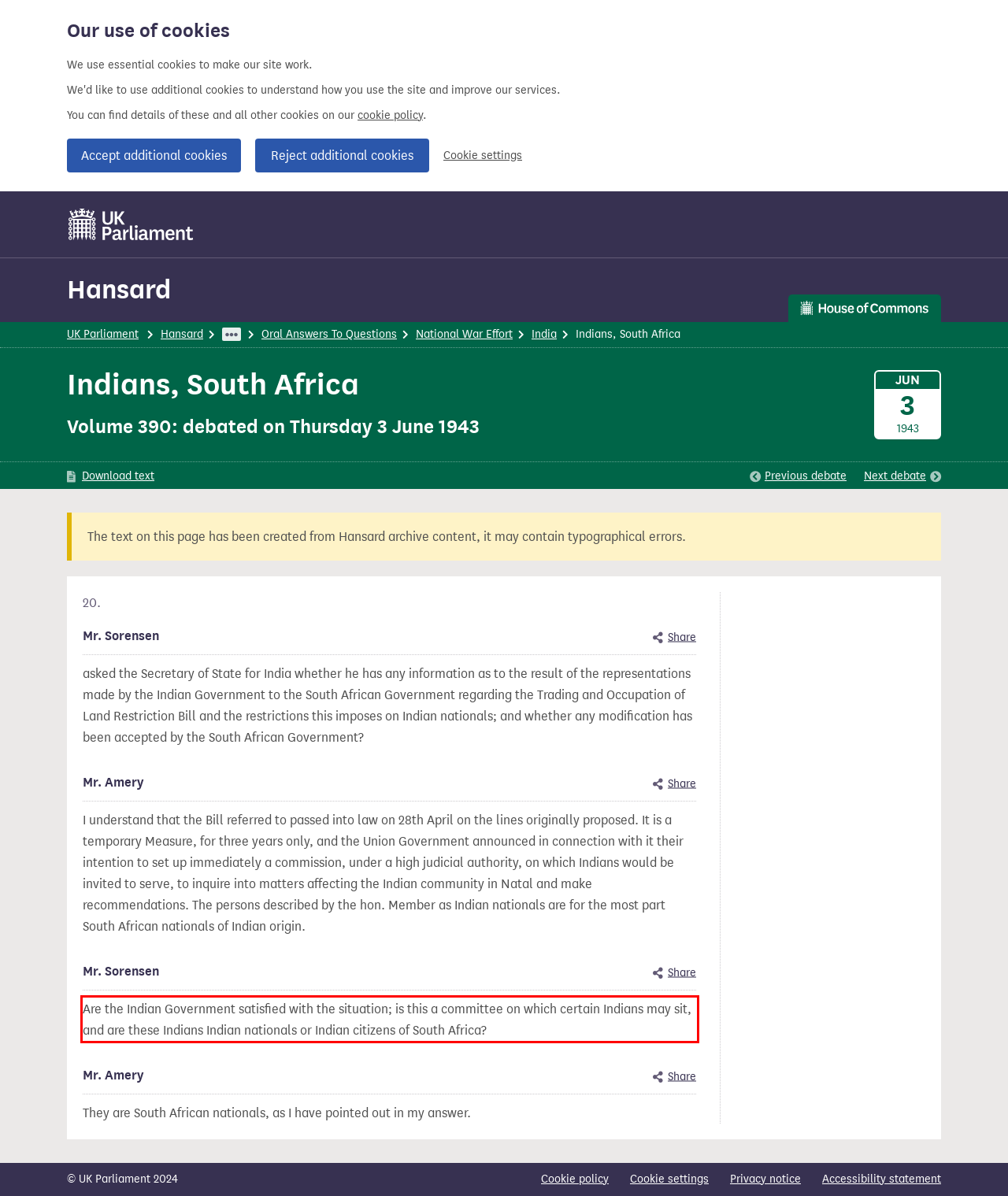You have a webpage screenshot with a red rectangle surrounding a UI element. Extract the text content from within this red bounding box.

Are the Indian Government satisfied with the situation; is this a committee on which certain Indians may sit, and are these Indians Indian nationals or Indian citizens of South Africa?